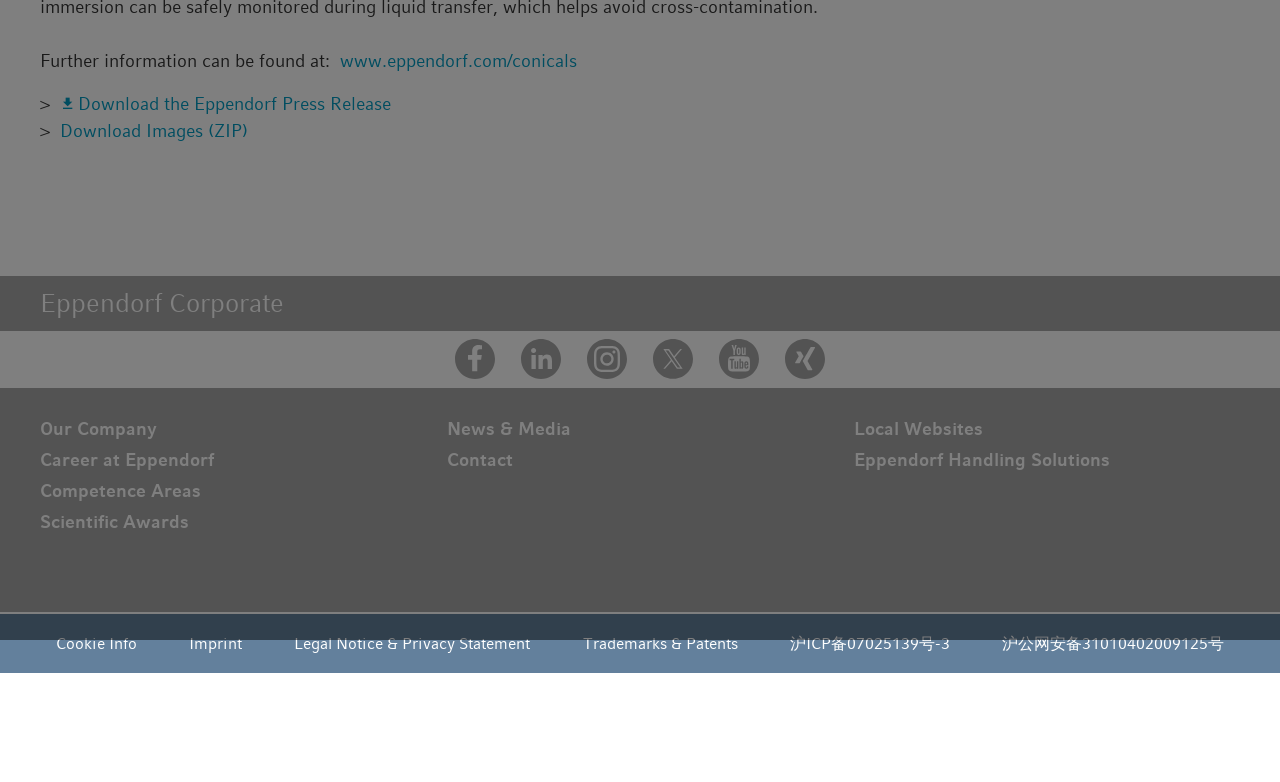For the element described, predict the bounding box coordinates as (top-left x, top-left y, bottom-right x, bottom-right y). All values should be between 0 and 1. Element description: Our Company

[0.031, 0.535, 0.123, 0.561]